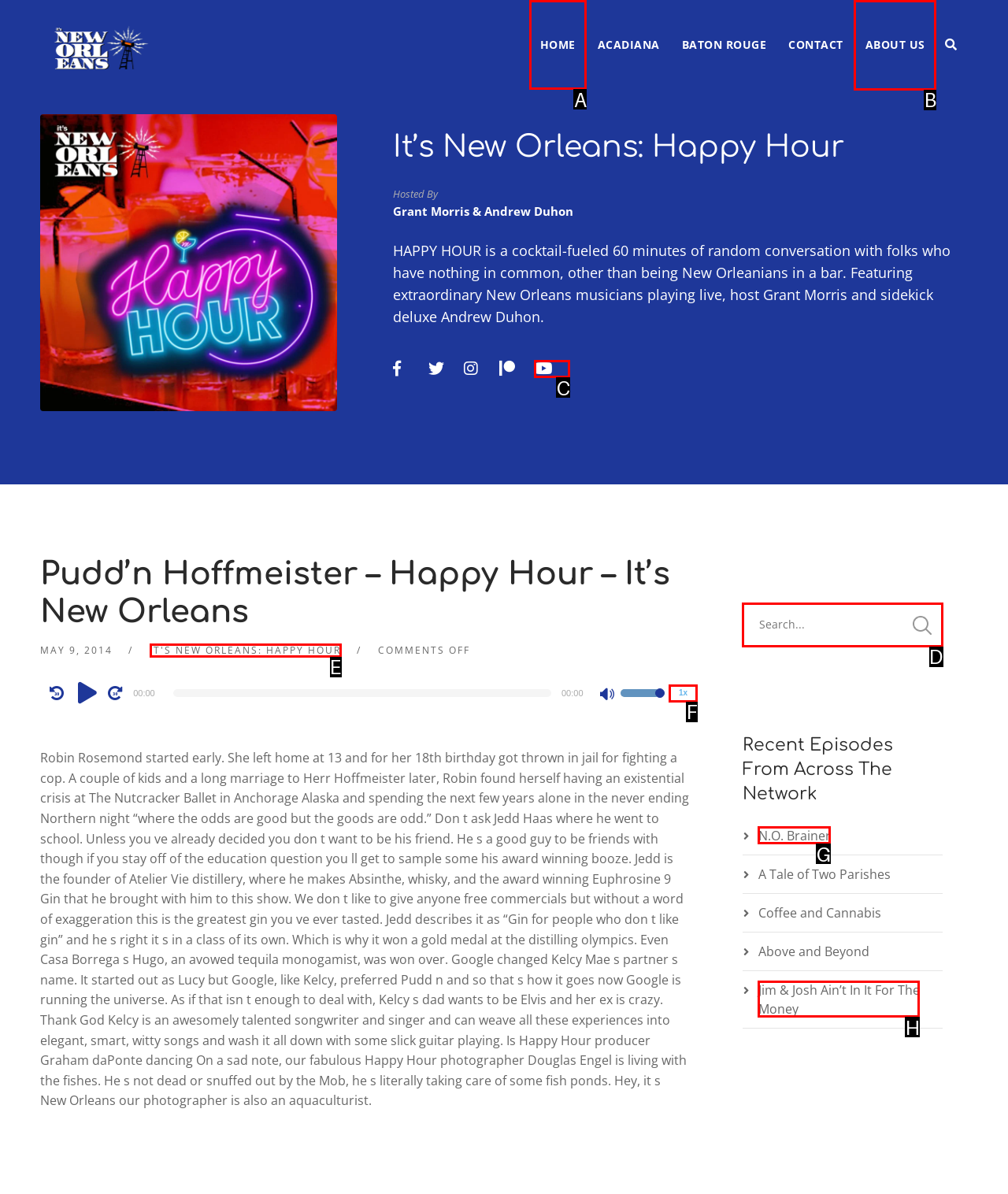Find the correct option to complete this instruction: click the White Label Blog link. Reply with the corresponding letter.

None